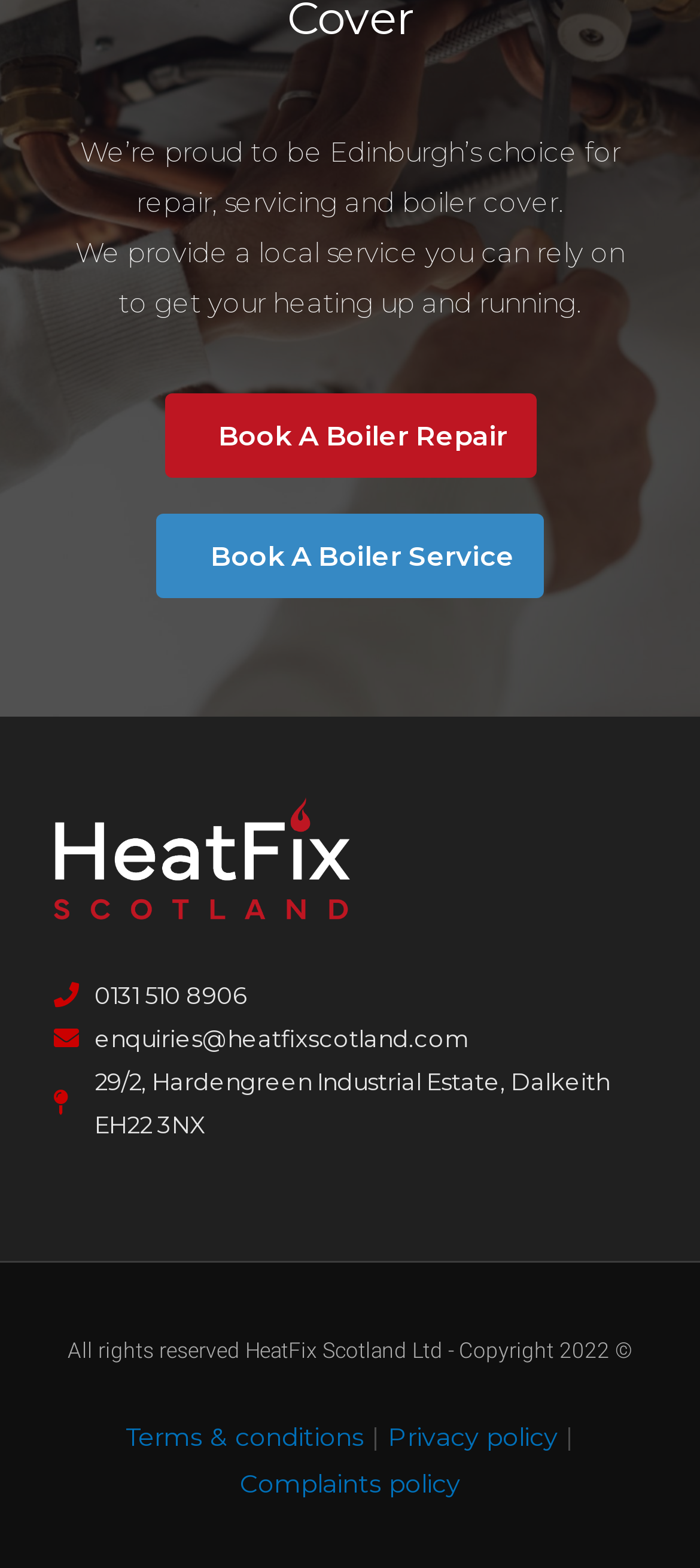Provide a brief response to the question below using one word or phrase:
What is the company's email address?

enquiries@heatfixscotland.com